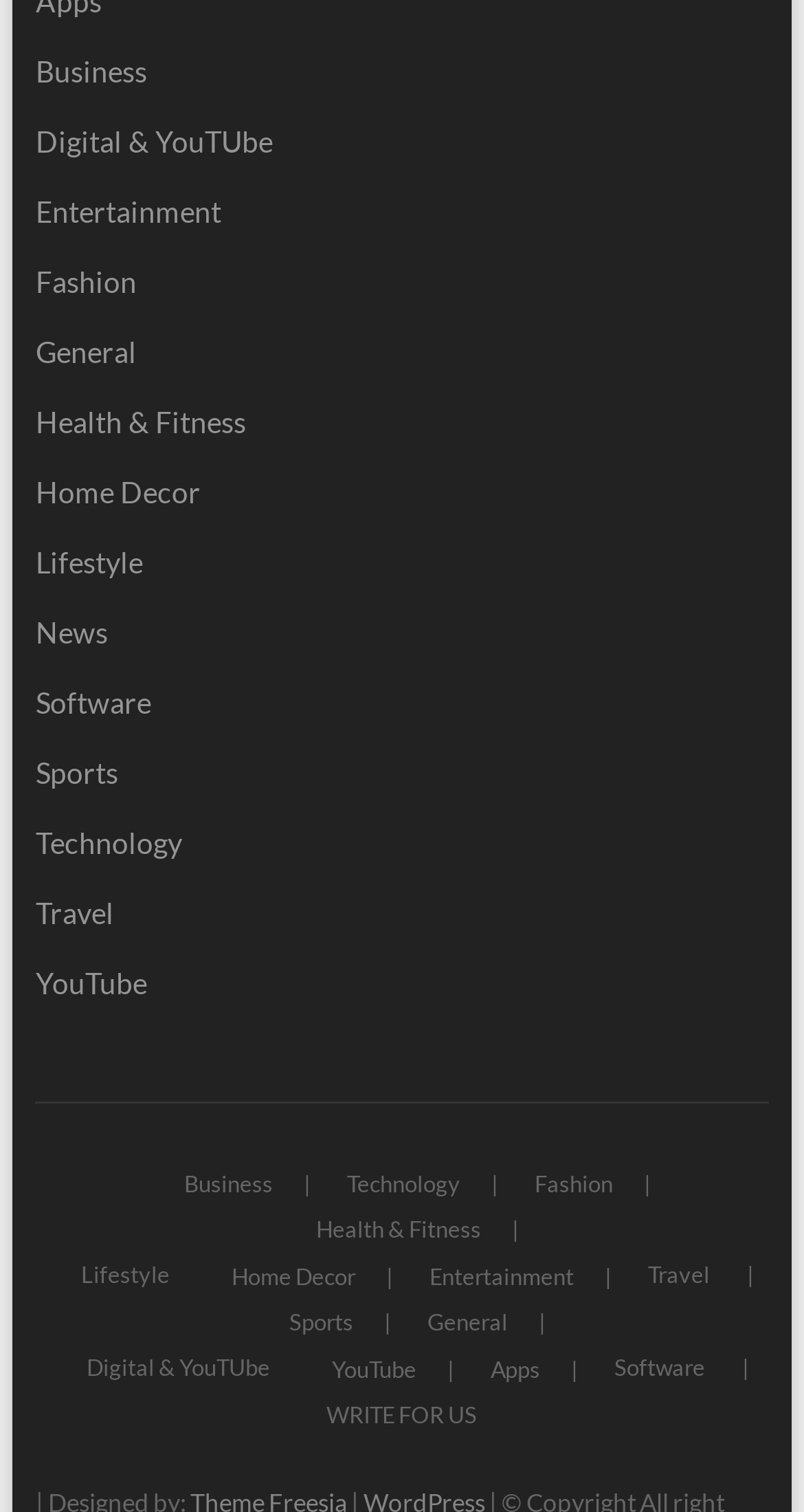What is the last category in the footer menu?
Give a thorough and detailed response to the question.

By looking at the footer menu, I can see that the last category is 'WRITE FOR US', which is a call-to-action for users to contribute to the website.